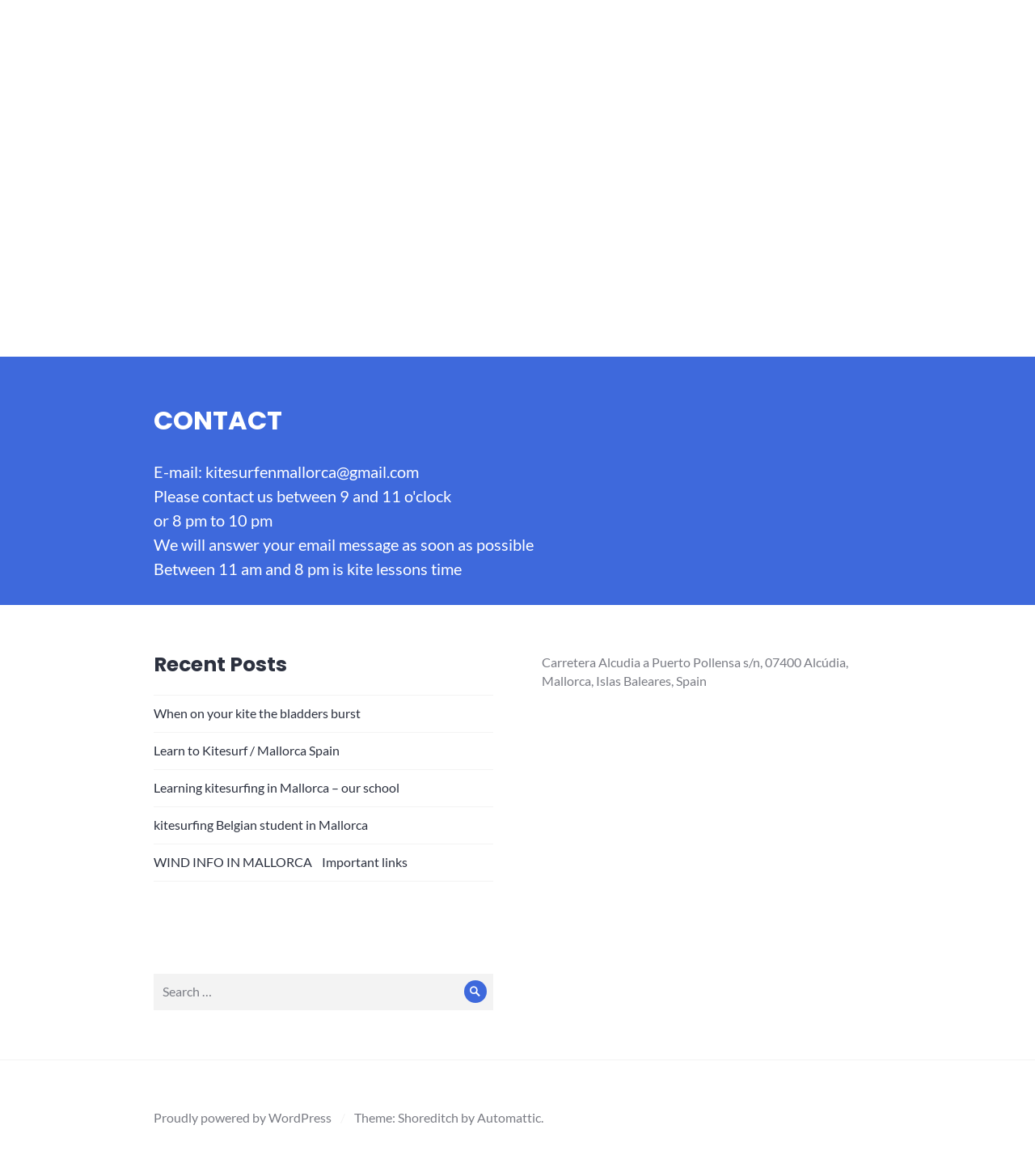Answer the question in a single word or phrase:
What is the purpose of the search box?

To search the website